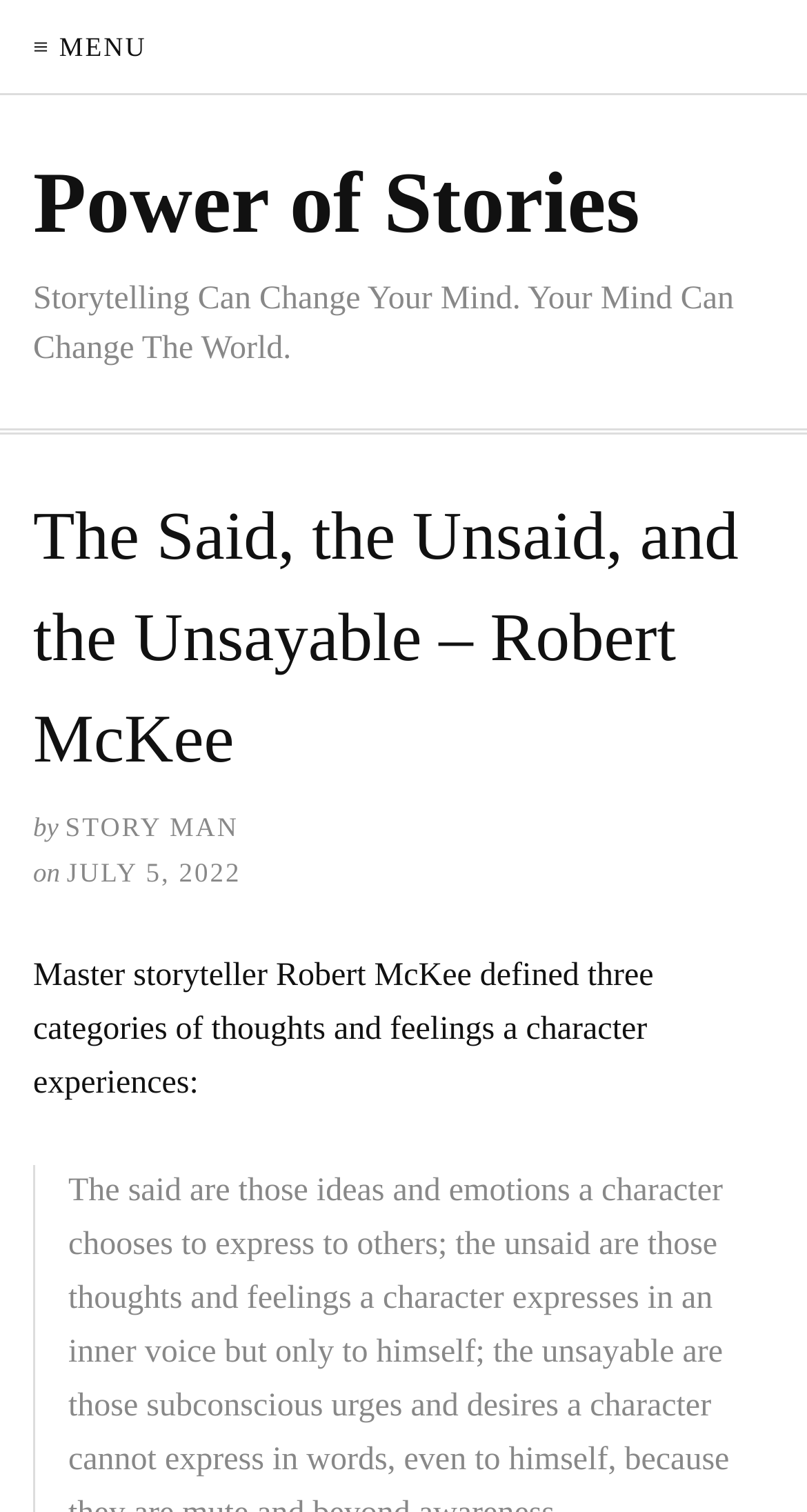What is the name of the master storyteller?
Look at the image and respond with a one-word or short phrase answer.

Robert McKee